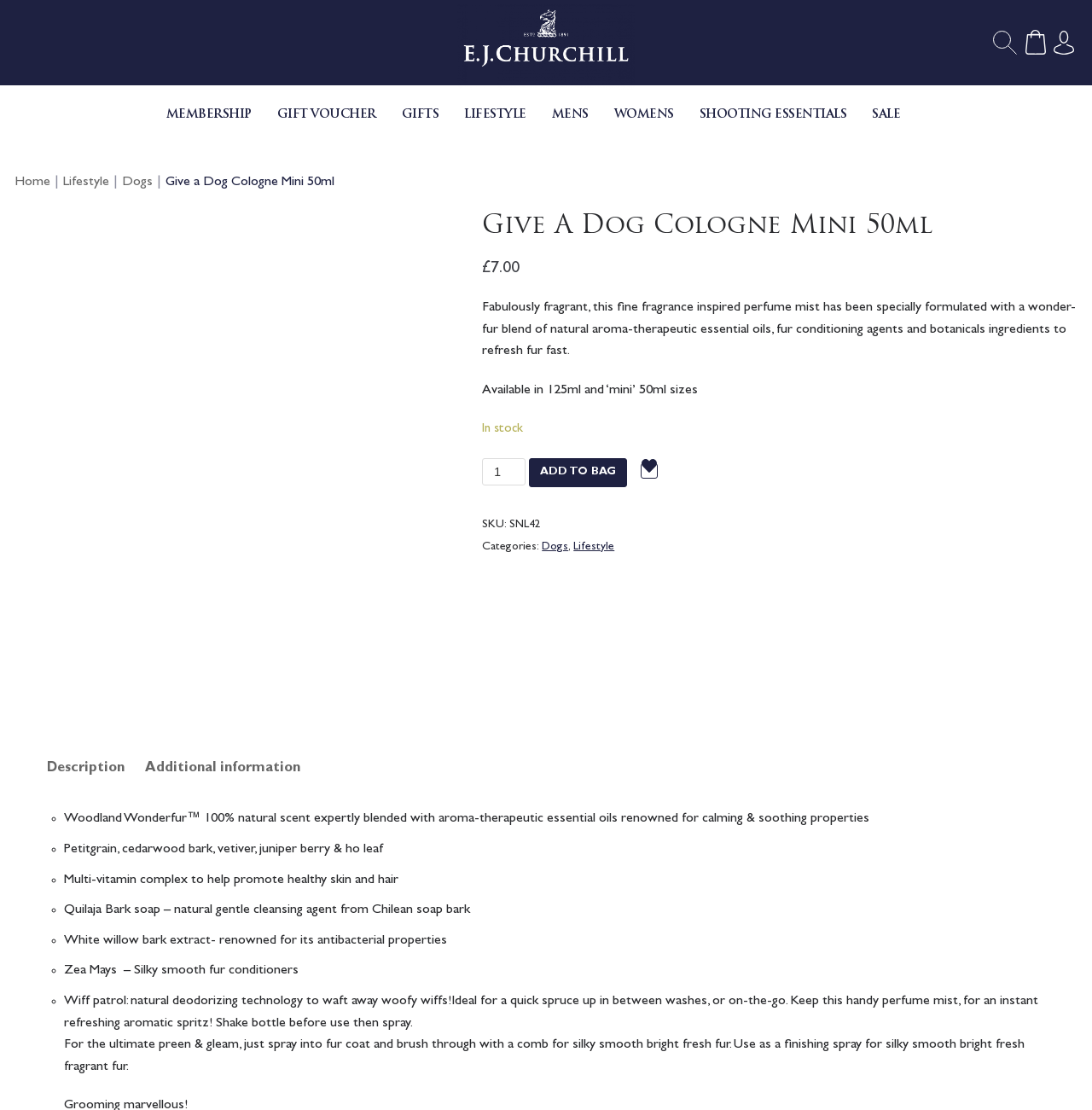What is the purpose of the product?
Look at the screenshot and respond with one word or a short phrase.

Refresh fur fast